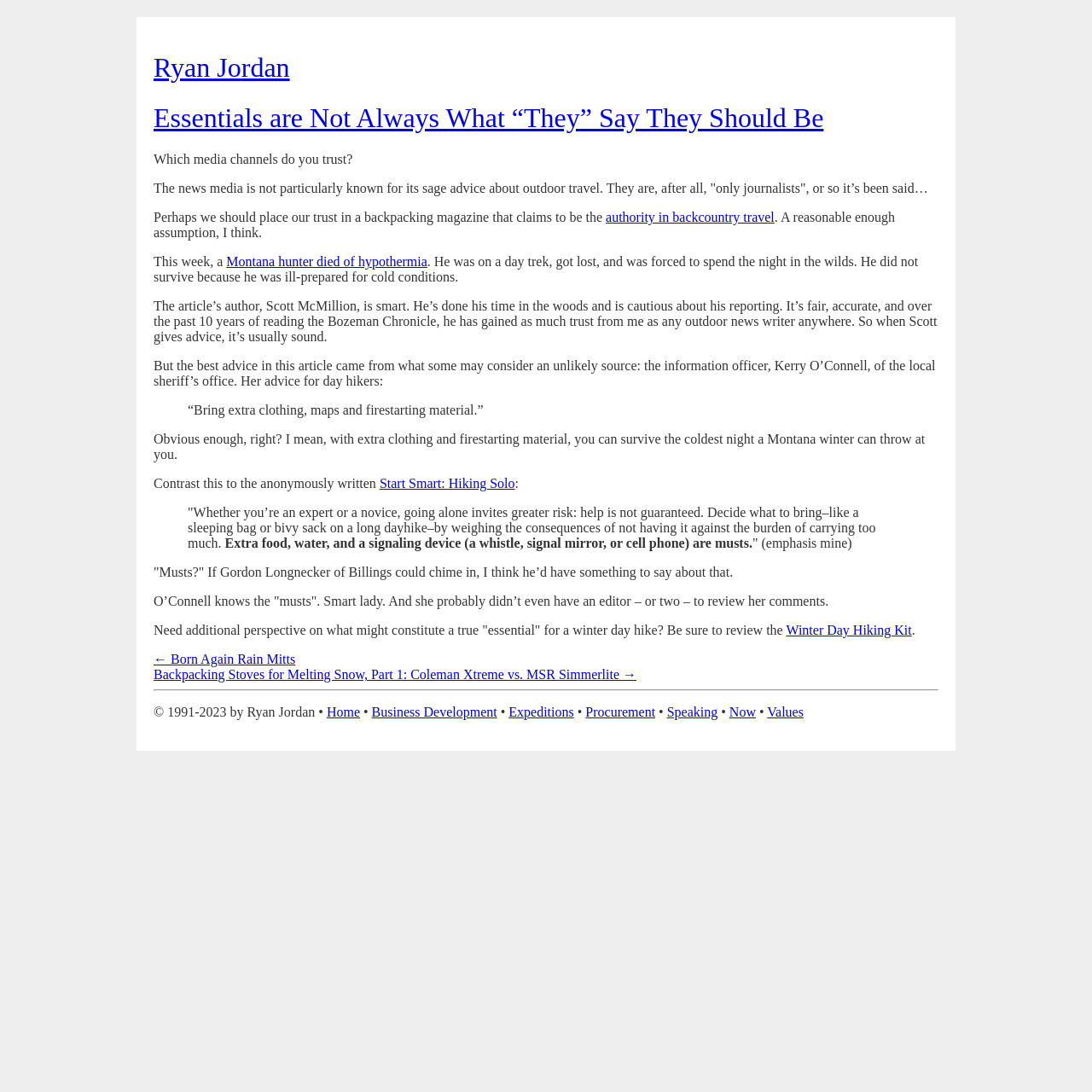What is the occupation of Scott McMillion?
Please give a detailed and thorough answer to the question, covering all relevant points.

Scott McMillion is an outdoor news writer, which can be inferred from the text 'The article’s author, Scott McMillion, is smart. He’s done his time in the woods and is cautious about his reporting. It’s fair, accurate, and over the past 10 years of reading the Bozeman Chronicle, he has gained as much trust from me as any outdoor news writer anywhere.'